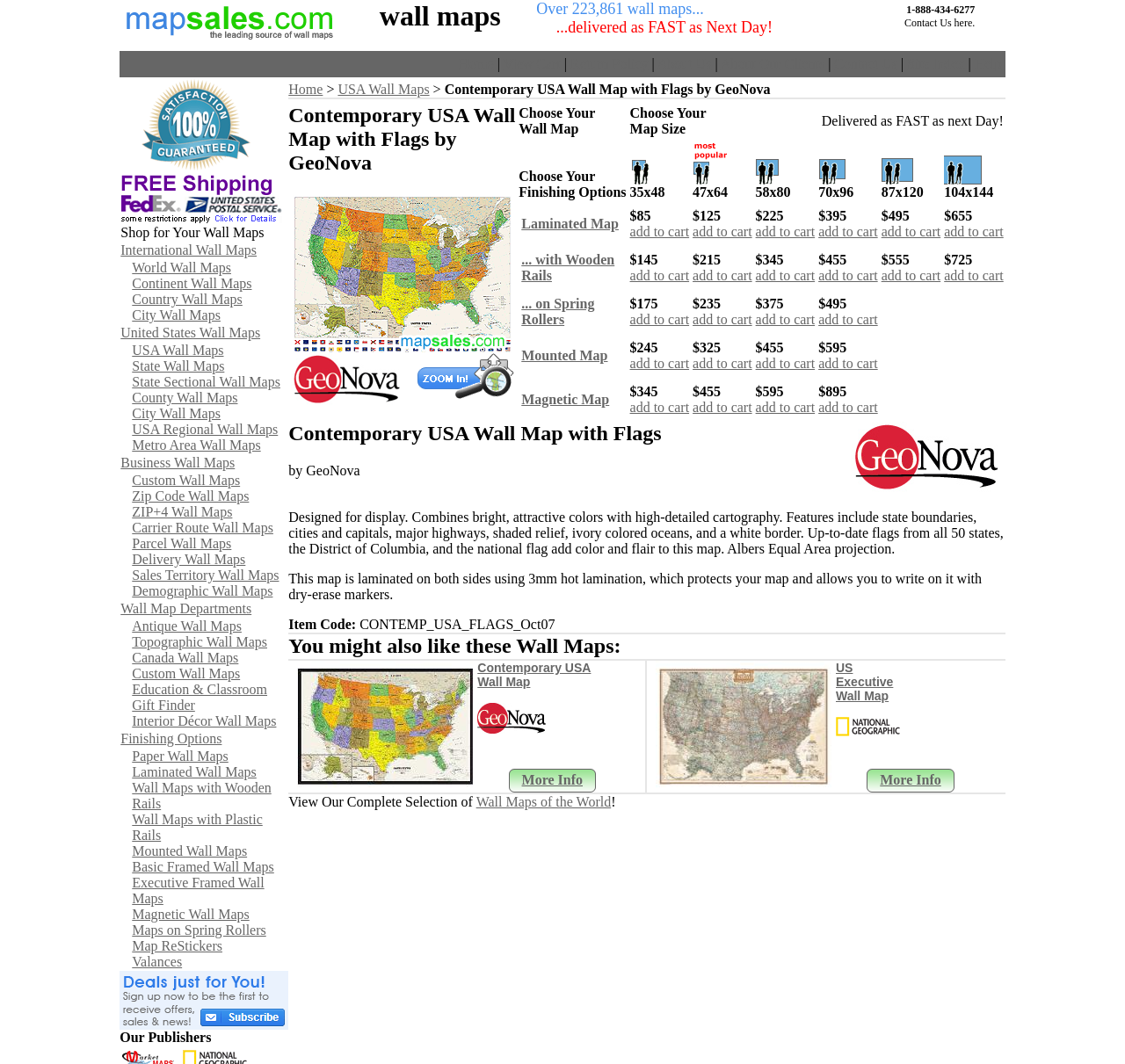What types of wall maps are available on this website?
Please provide a comprehensive answer based on the details in the screenshot.

The website offers various types of wall maps, including International Wall Maps, World Wall Maps, Continent Wall Maps, Country Wall Maps, City Wall Maps, United States Wall Maps, USA Wall Maps, State Wall Maps, State Sectional Wall Maps, County Wall Maps, City Wall Maps, USA Regional Wall Maps, Metro Area Wall Maps, Business Wall Maps, Custom Wall Maps, Zip Code Wall Maps, ZIP+4 Wall Maps, Carrier Route Wall Maps, Parcel Wall Maps, Delivery Wall Maps, Sales Territory Wall Maps, Demographic Wall Maps, Antique Wall Maps, Topographic Wall Maps, Canada Wall Maps, and Education & Classroom Wall Maps.